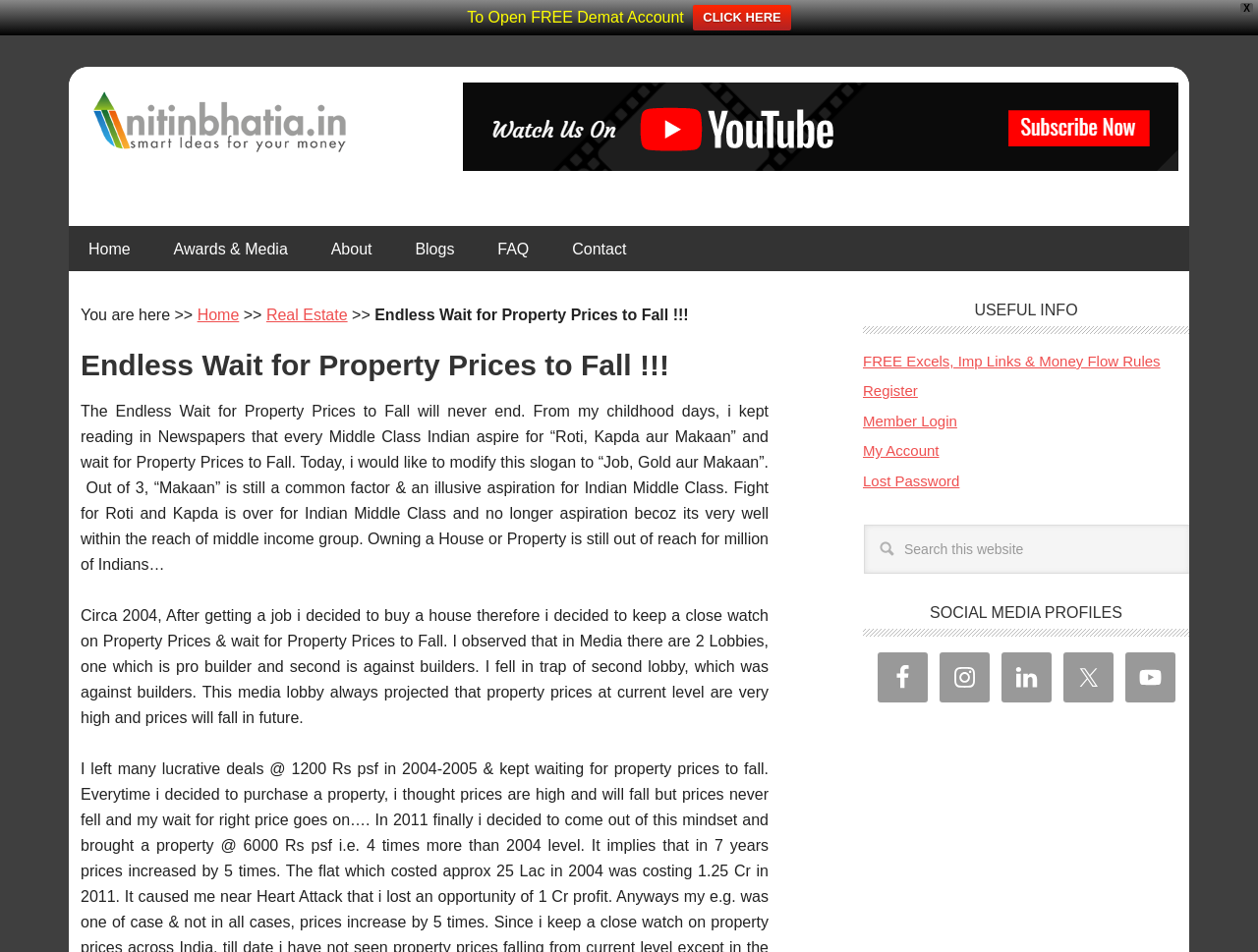Please find the bounding box coordinates for the clickable element needed to perform this instruction: "Visit the 'Home' page".

[0.055, 0.237, 0.119, 0.285]